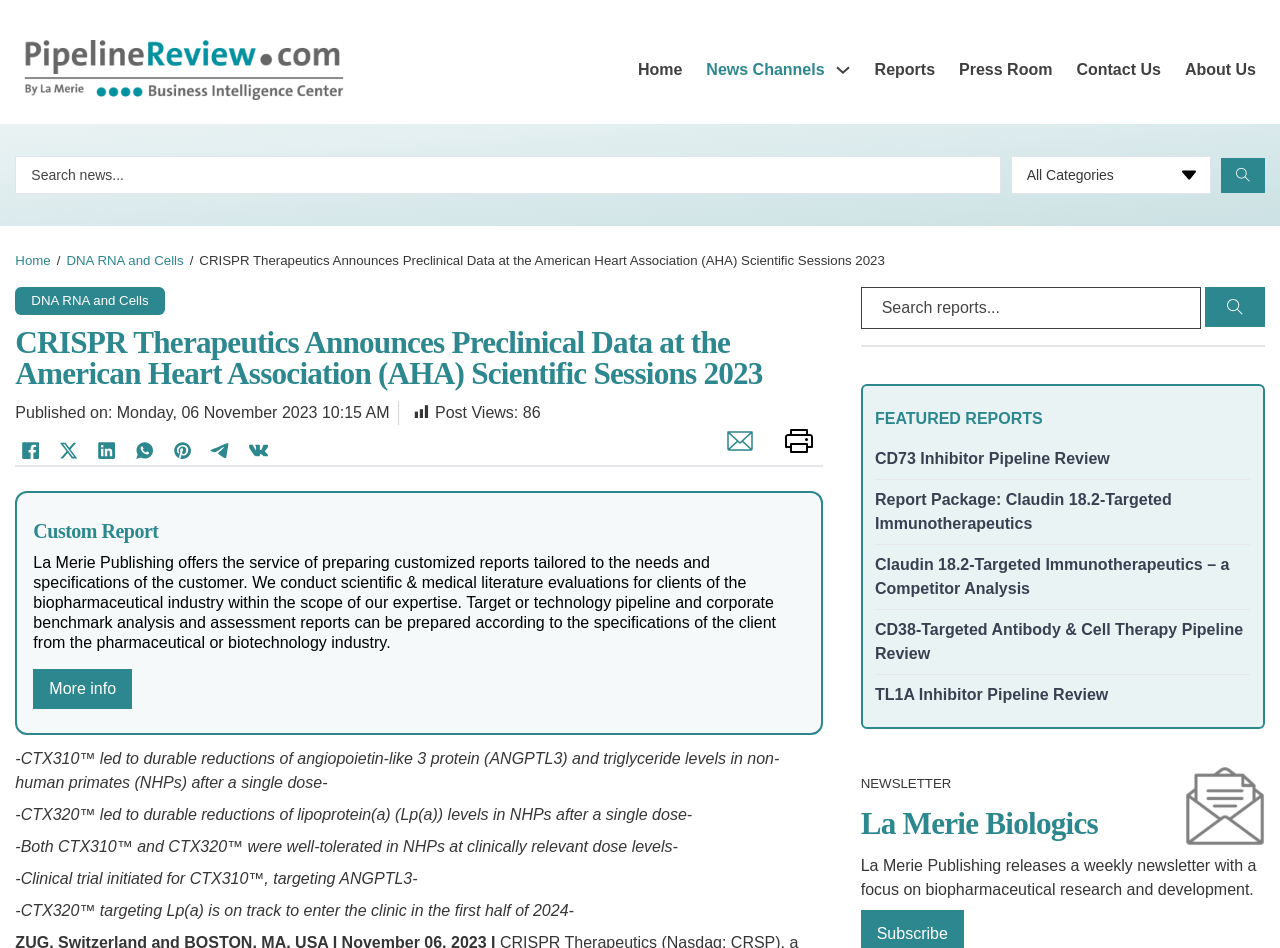Summarize the webpage with intricate details.

The webpage is about CRISPR Therapeutics announcing preclinical data at the American Heart Association (AHA) Scientific Sessions 2023. At the top, there is a navigation menu with links to "Home", "Reports", "Press Room", "Contact Us", and "About Us". Below the navigation menu, there is a search bar with a search button and a dropdown menu for categories.

On the left side, there is a breadcrumb navigation showing the current page's location, with links to "Home" and "DNA RNA and Cells". Below the breadcrumb navigation, there is a heading with the title of the webpage, followed by a published date and a post view count.

The main content of the webpage is divided into sections. The first section describes the preclinical data, with several paragraphs of text detailing the results. The text is accompanied by social media sharing links, including Facebook, LinkedIn, WhatsApp, Pinterest, Telegram, VKontakte, and Email.

Below the preclinical data section, there is a section promoting a custom report service, with a heading and a brief description of the service. Following this section, there are several paragraphs of text summarizing the preclinical data, with headings and bullet points.

On the right side, there is a section with featured reports, including links to several reports on various biopharmaceutical topics. Below the featured reports section, there is a newsletter section with a heading and a brief description of the newsletter.

At the bottom of the webpage, there is a section with the company name "La Merie Biologics" and a brief description of the company.